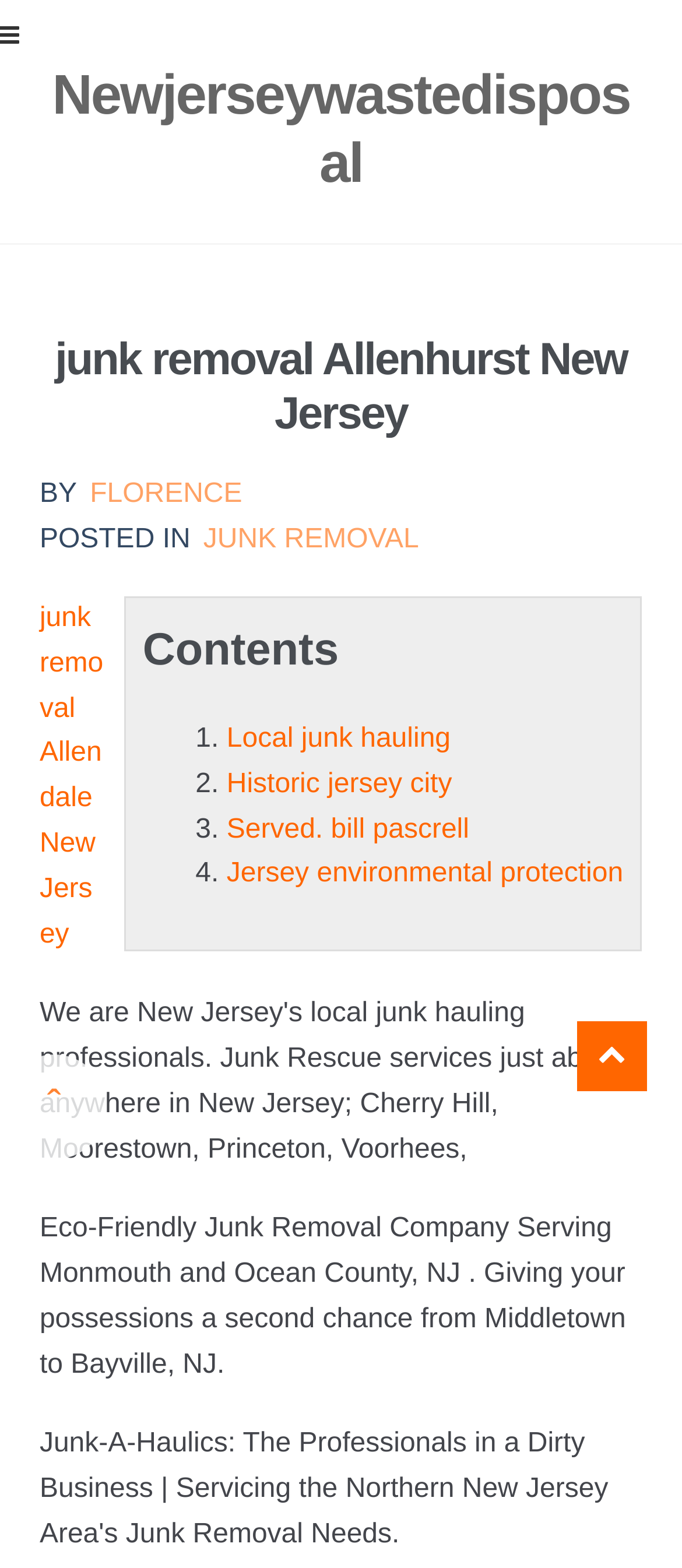Pinpoint the bounding box coordinates of the clickable element needed to complete the instruction: "Learn about 'Local junk hauling'". The coordinates should be provided as four float numbers between 0 and 1: [left, top, right, bottom].

[0.332, 0.461, 0.661, 0.48]